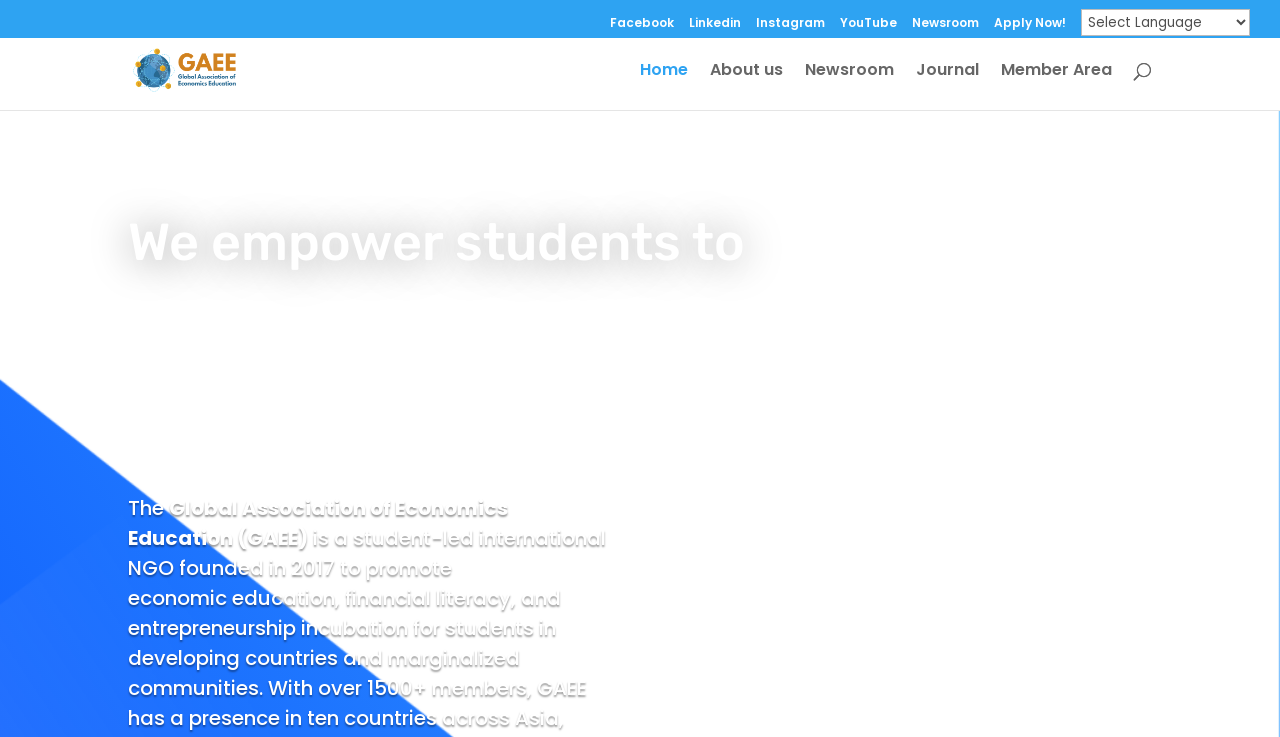Can you specify the bounding box coordinates for the region that should be clicked to fulfill this instruction: "Go to Home page".

[0.5, 0.085, 0.538, 0.149]